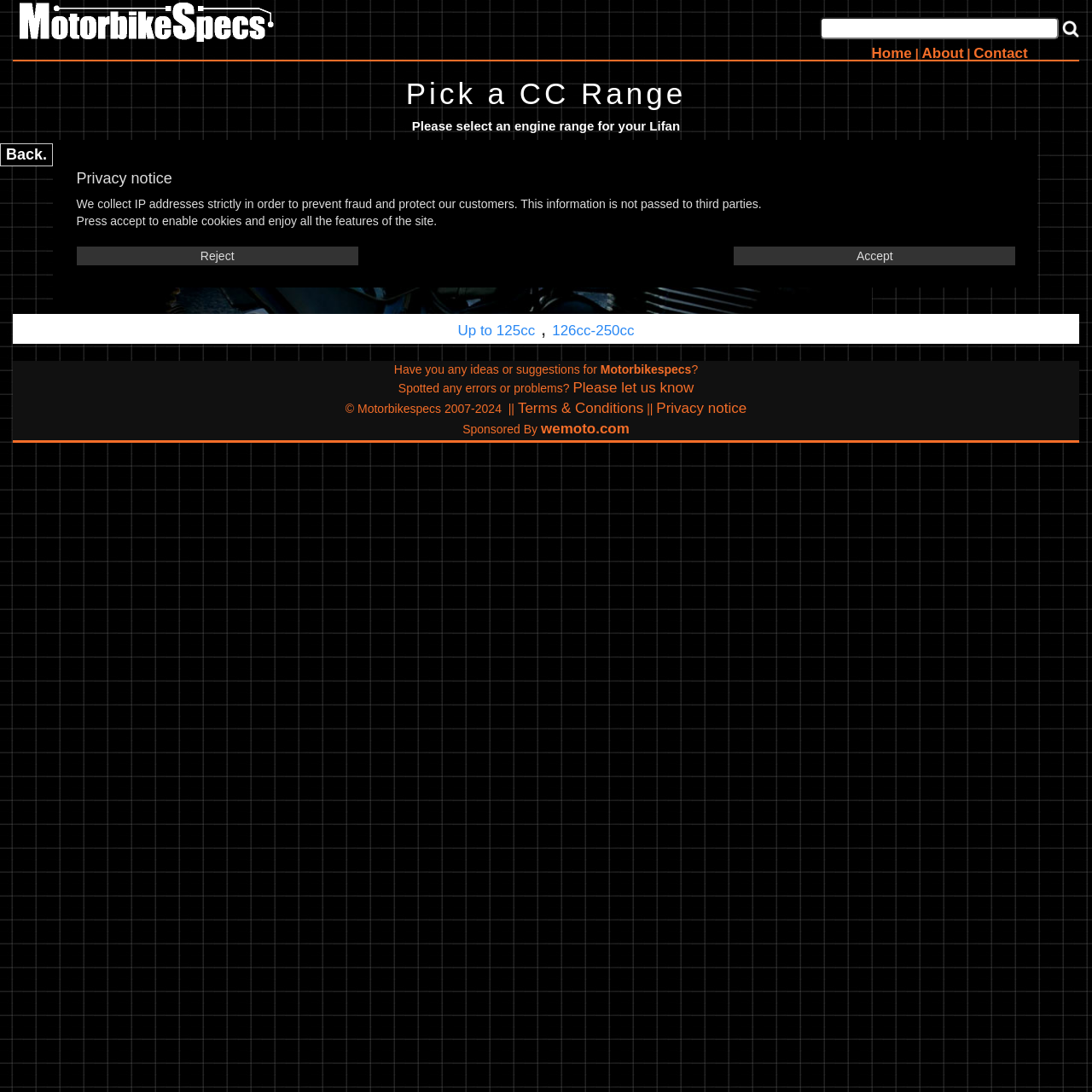What is the name of the website sponsored by?
Respond to the question with a well-detailed and thorough answer.

The webpage has a section that says 'Sponsored By' and provides a link to 'wemoto.com', indicating that the website is sponsored by wemoto.com.